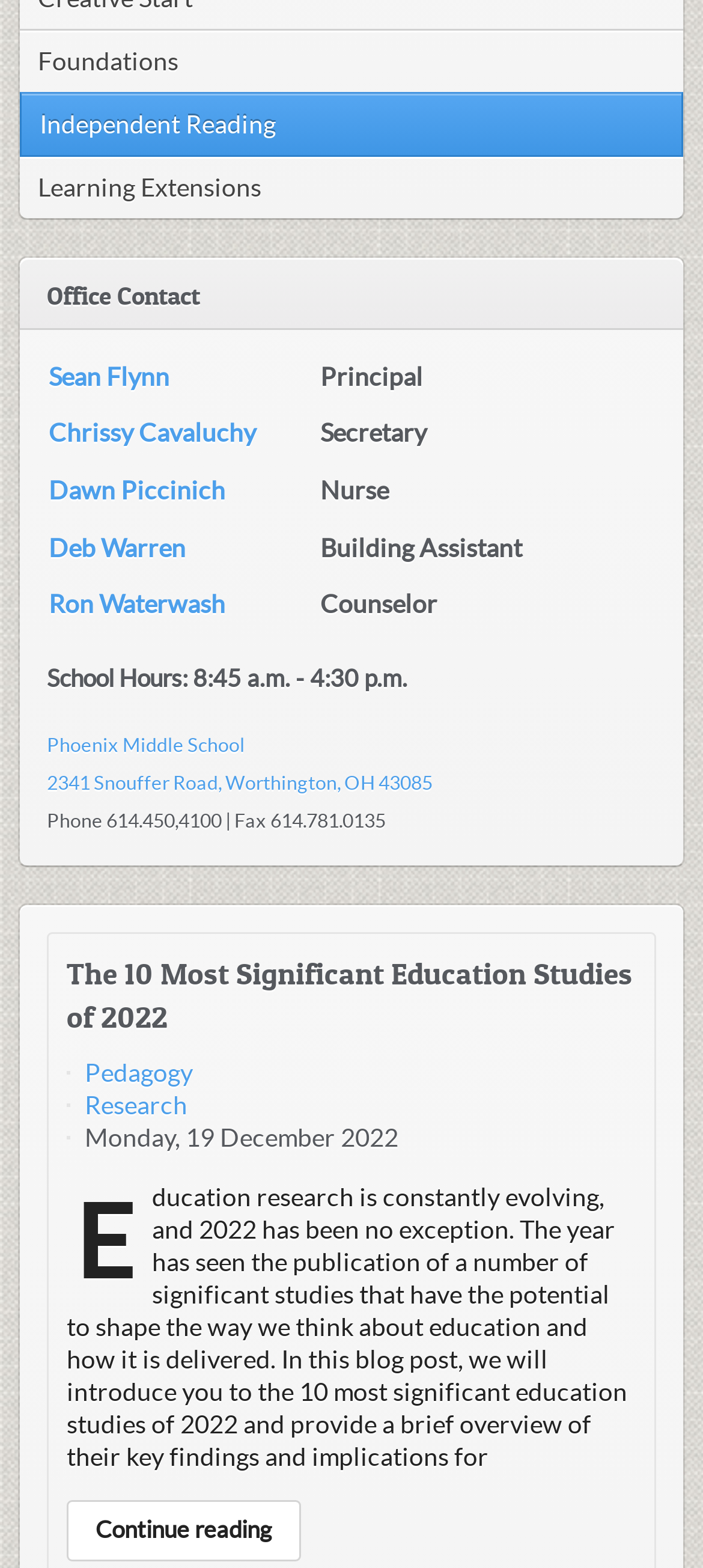Carefully examine the image and provide an in-depth answer to the question: What are the school hours?

I found the answer by looking at the static text 'School Hours: 8:45 a.m. - 4:30 p.m.' which is located below the office contact information.